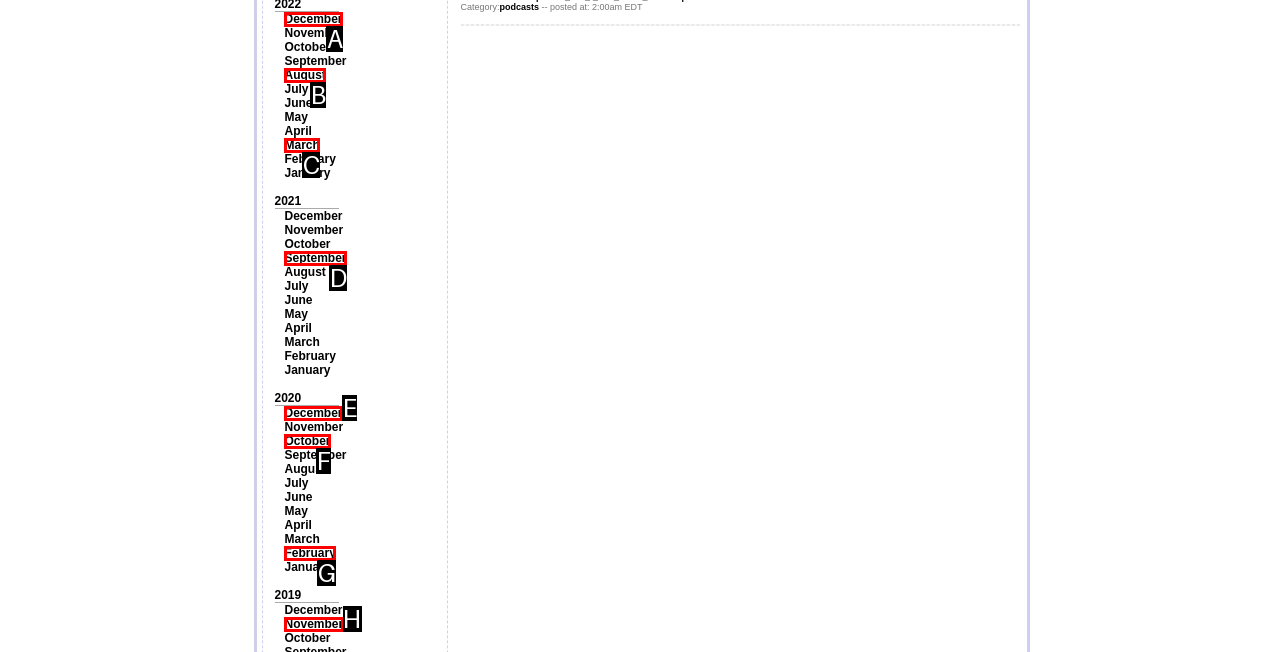Pick the option that corresponds to: September
Provide the letter of the correct choice.

D